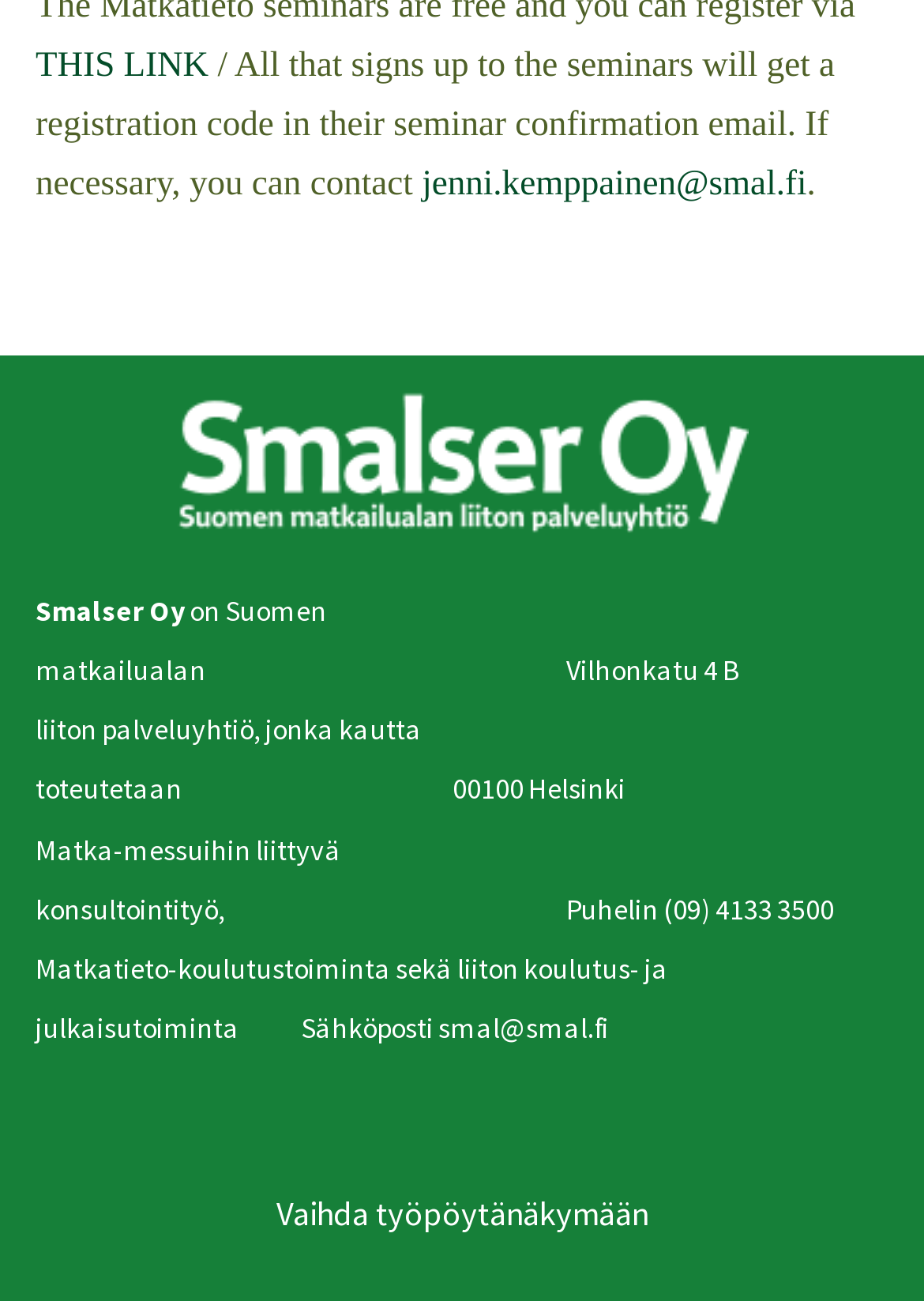What is the registration code for?
Based on the screenshot, provide your answer in one word or phrase.

seminar confirmation email